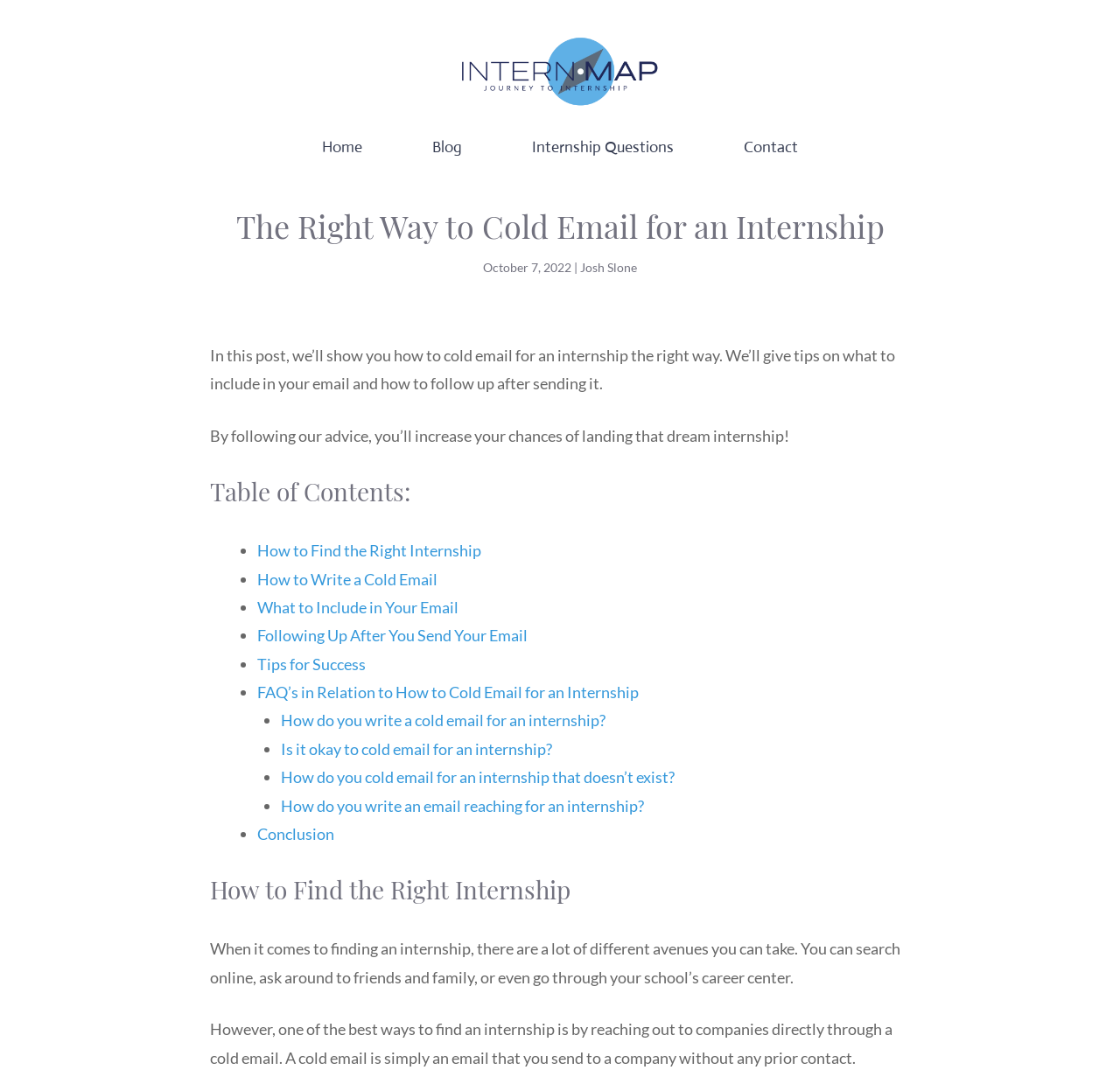What is the purpose of the post?
Please give a detailed and elaborate answer to the question.

I understood the purpose of the post by reading the introductory text 'In this post, we’ll show you how to cold email for an internship the right way. We’ll give tips on what to include in your email and how to follow up after sending it.' and identifying the main topic and goal of the post.